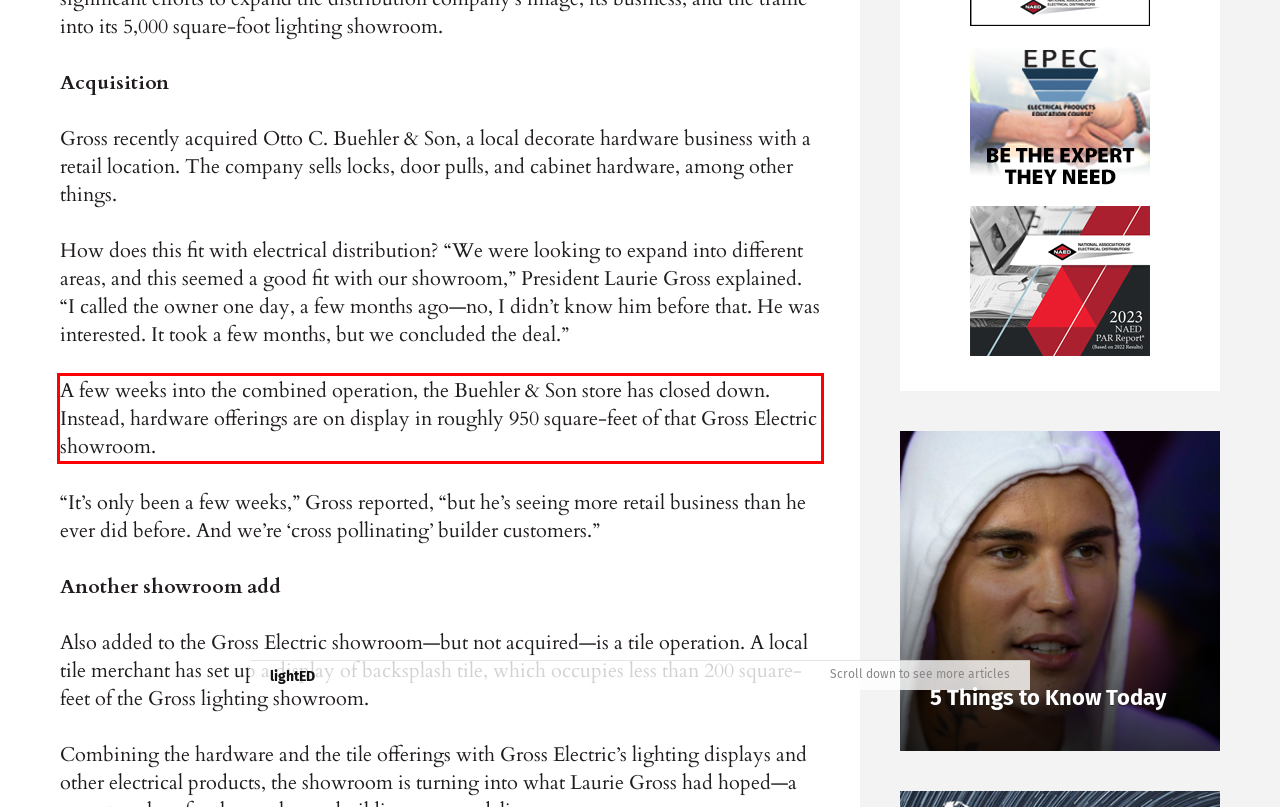Please examine the webpage screenshot and extract the text within the red bounding box using OCR.

A few weeks into the combined operation, the Buehler & Son store has closed down. Instead, hardware offerings are on display in roughly 950 square-feet of that Gross Electric showroom.